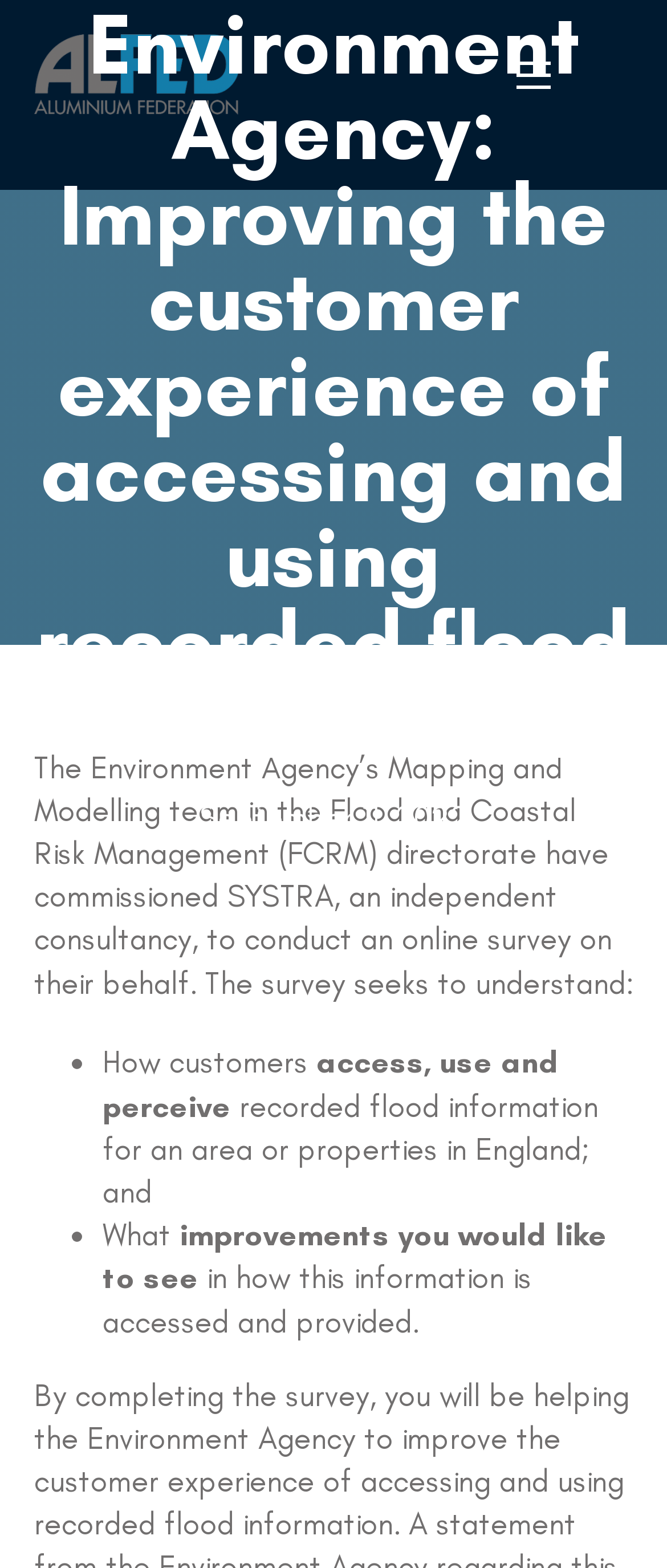Carefully examine the image and provide an in-depth answer to the question: What is the topic of the webpage content?

The topic of the webpage content is related to flood information, specifically how customers access and use recorded flood information for an area or properties in England.